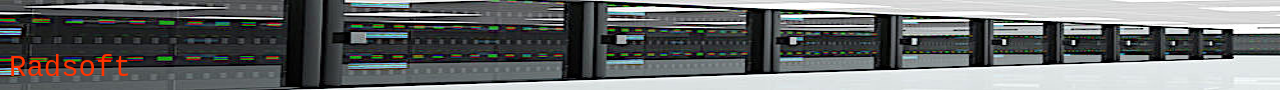Please use the details from the image to answer the following question comprehensively:
What is the purpose of the radiant orange text?

The caption notes that the radiant orange text 'subtly branding the company', suggesting that its primary purpose is to visually identify and promote Radsoft's brand within the data center environment.